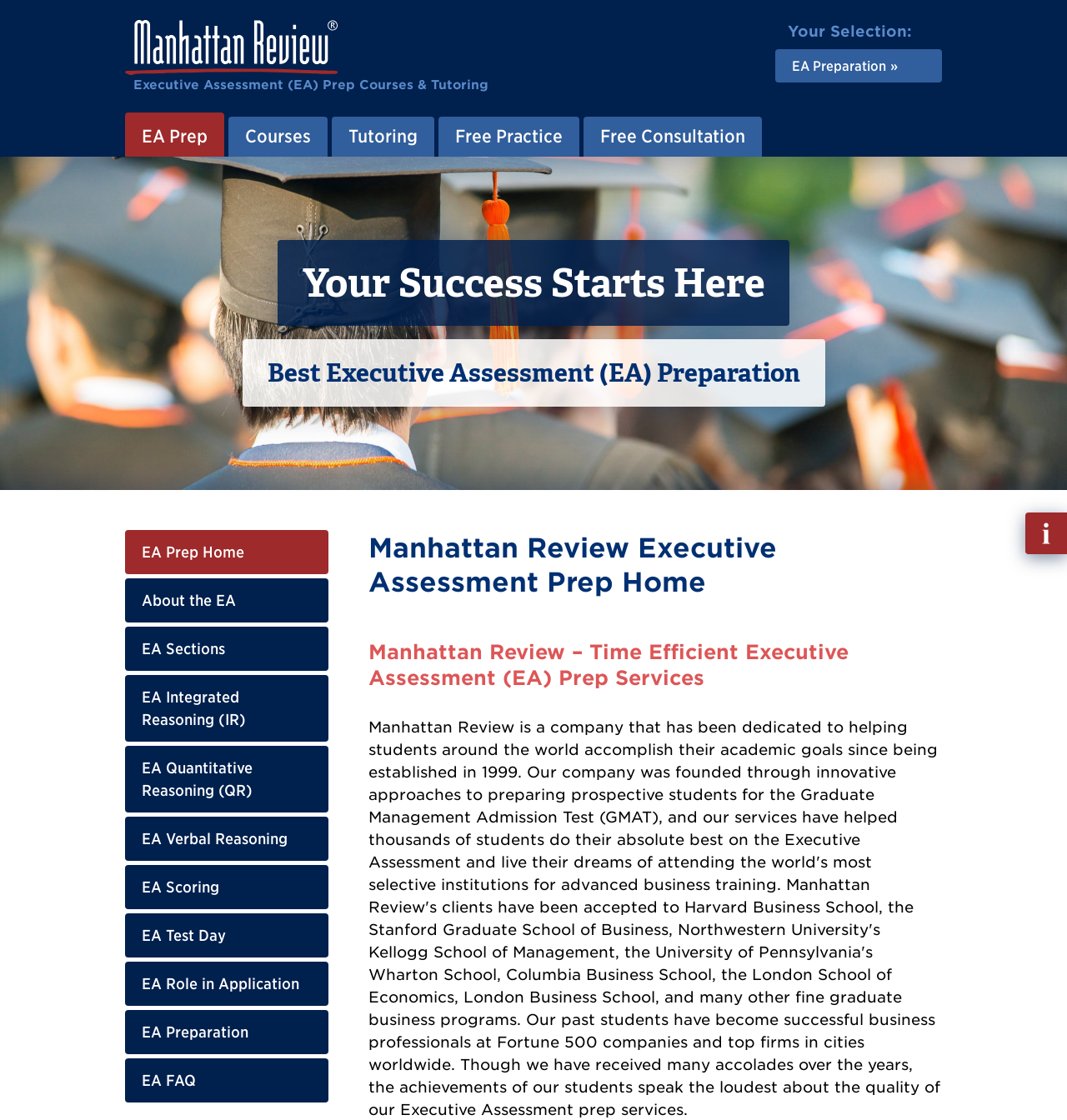Reply to the question with a single word or phrase:
How many sections are there in the EA prep curriculum?

6